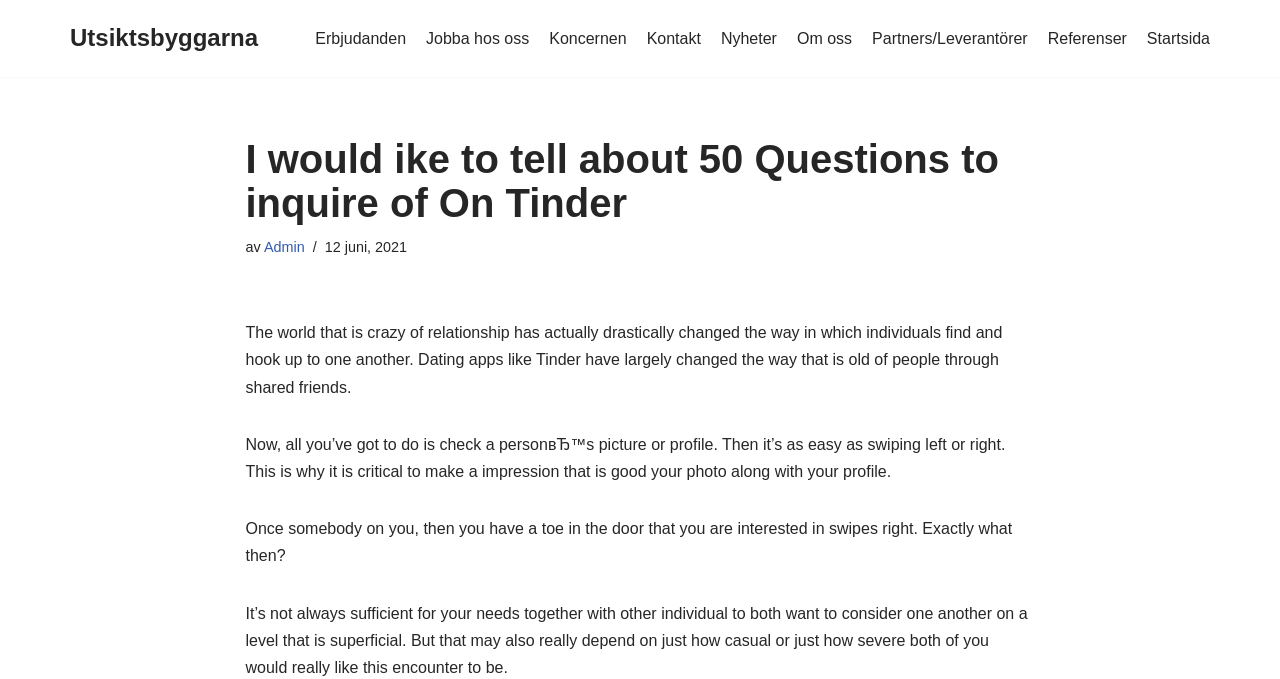Can you specify the bounding box coordinates of the area that needs to be clicked to fulfill the following instruction: "Click on the 'Erbjudanden' link"?

[0.246, 0.038, 0.317, 0.075]